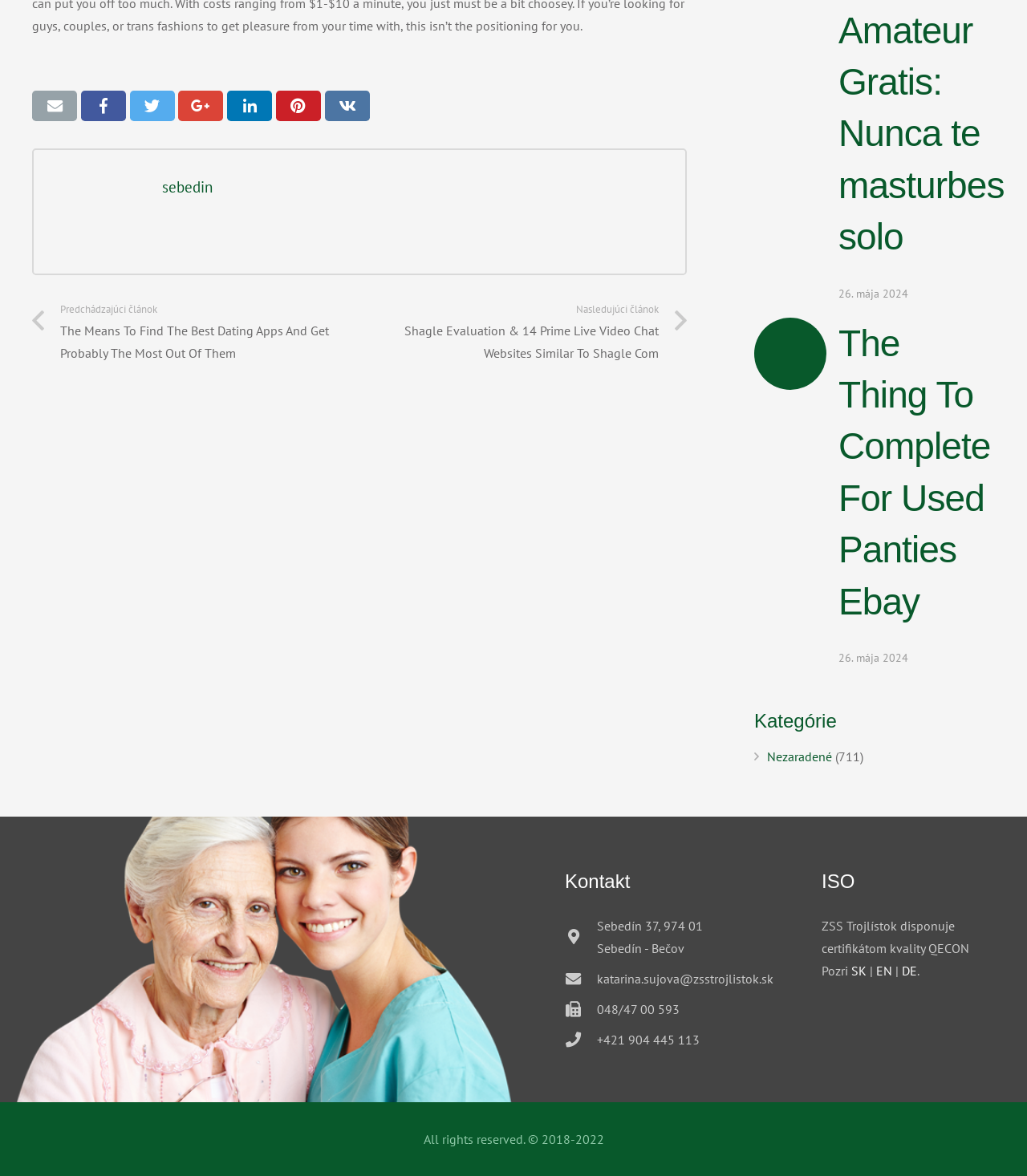How many categories are listed?
Give a thorough and detailed response to the question.

I found the category section by looking at the heading element with the OCR text 'Kategórie'. Under this section, I found one link element with the OCR text 'Nezaradené', which I assume is the only category listed.